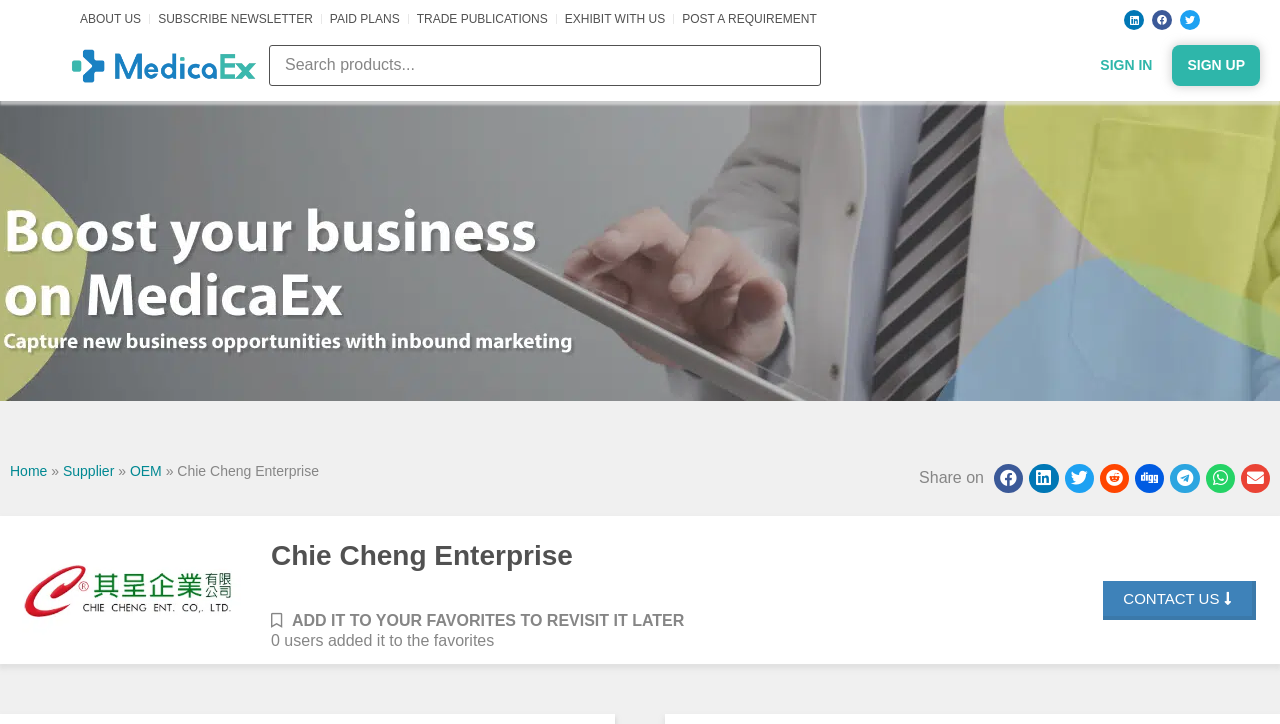Look at the image and answer the question in detail:
What is the company name?

I found the company name by looking at the breadcrumbs navigation section, where it says 'Home » Supplier » OEM » Chie Cheng Enterprise'. This suggests that Chie Cheng Enterprise is the current page's company name.